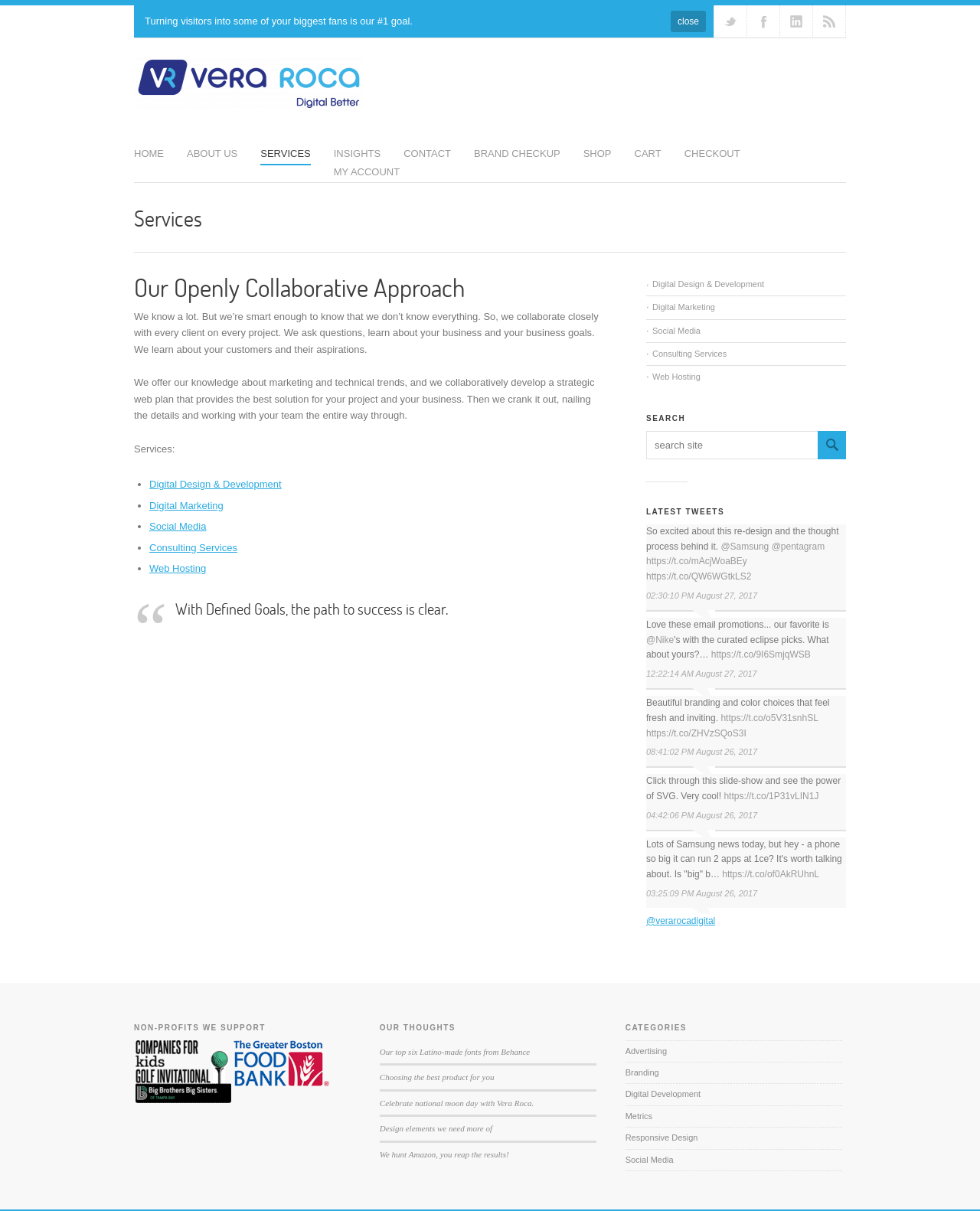Please determine the bounding box coordinates of the section I need to click to accomplish this instruction: "Read about our services".

[0.137, 0.164, 0.863, 0.198]